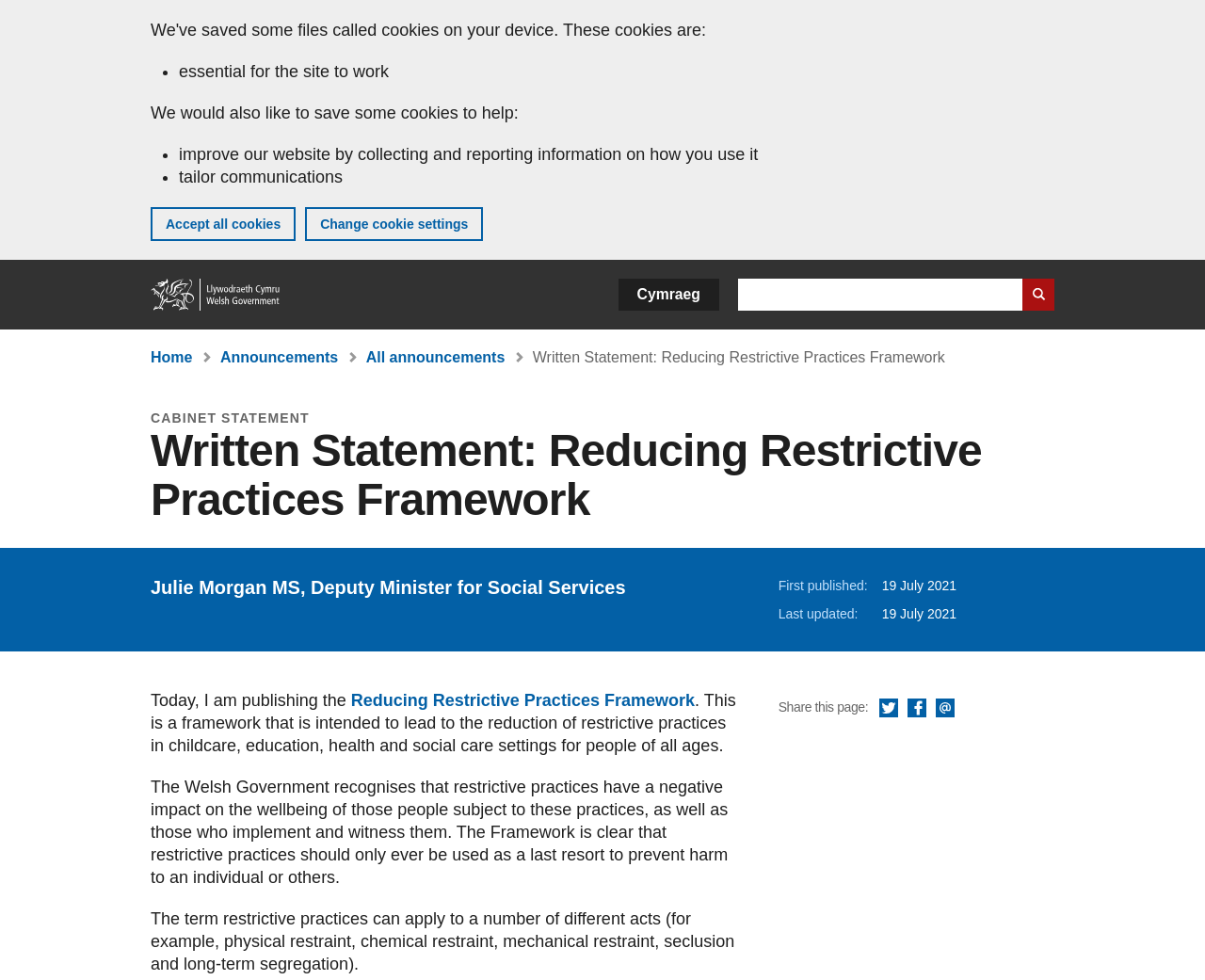Answer the question with a single word or phrase: 
What is the topic of the written statement?

Reducing Restrictive Practices Framework